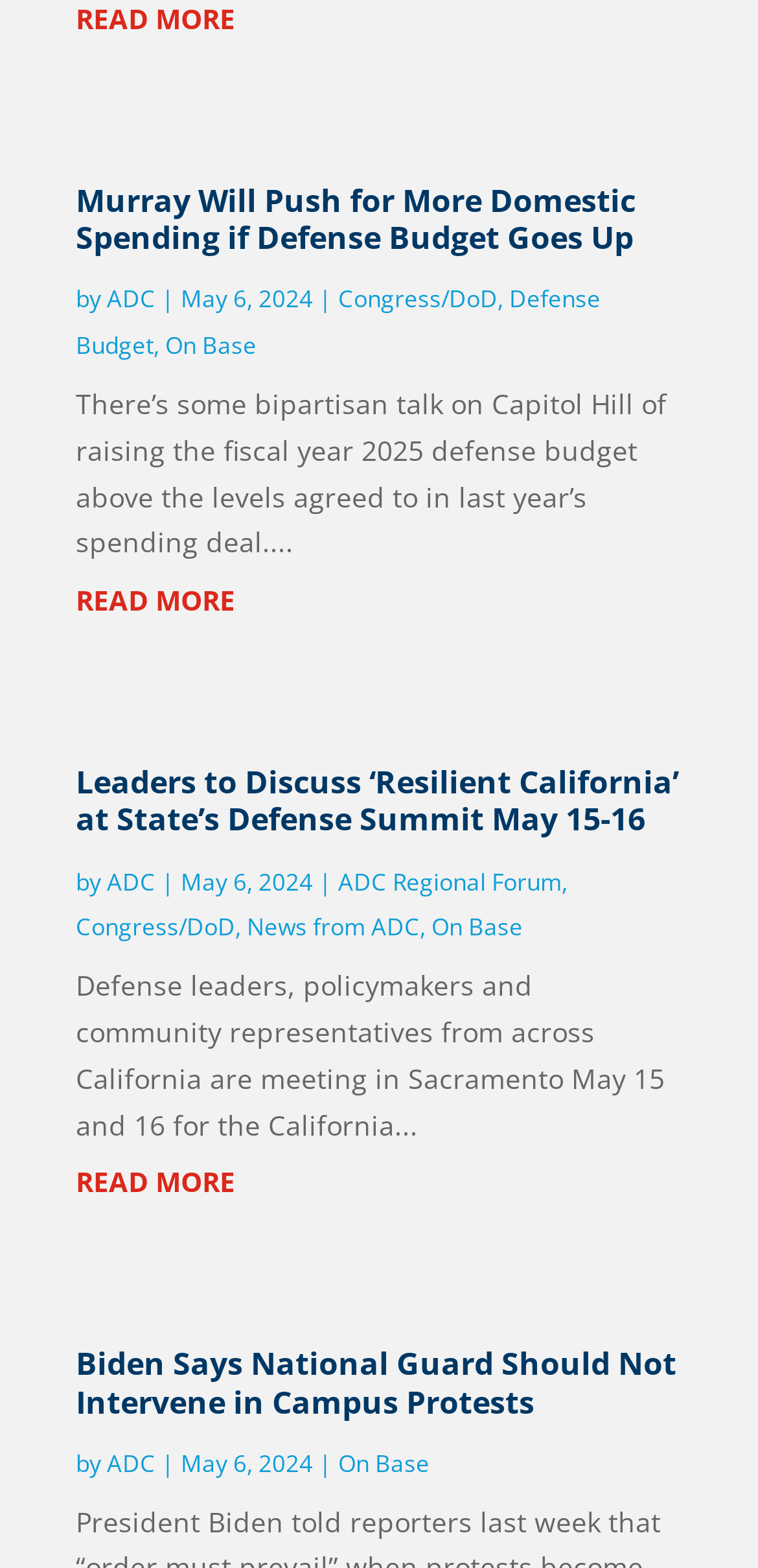Observe the image and answer the following question in detail: What is the date of the first article?

I looked at the first article element and found the StaticText element with the date 'May 6, 2024' inside it.